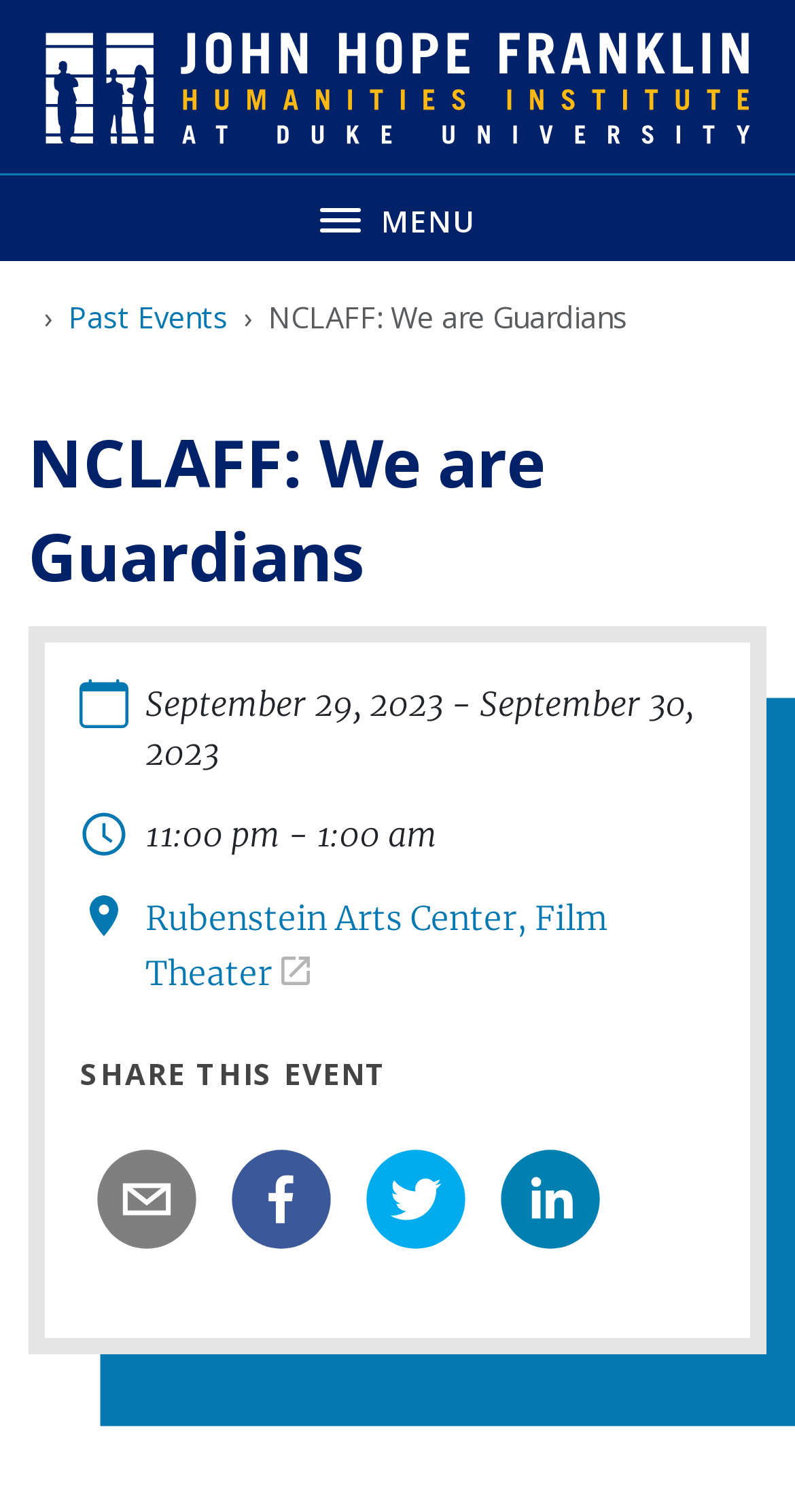Look at the image and write a detailed answer to the question: 
Where is the event taking place?

The location of the event can be found in the middle of the webpage, where it is written as 'Rubenstein Arts Center, Film Theater'.